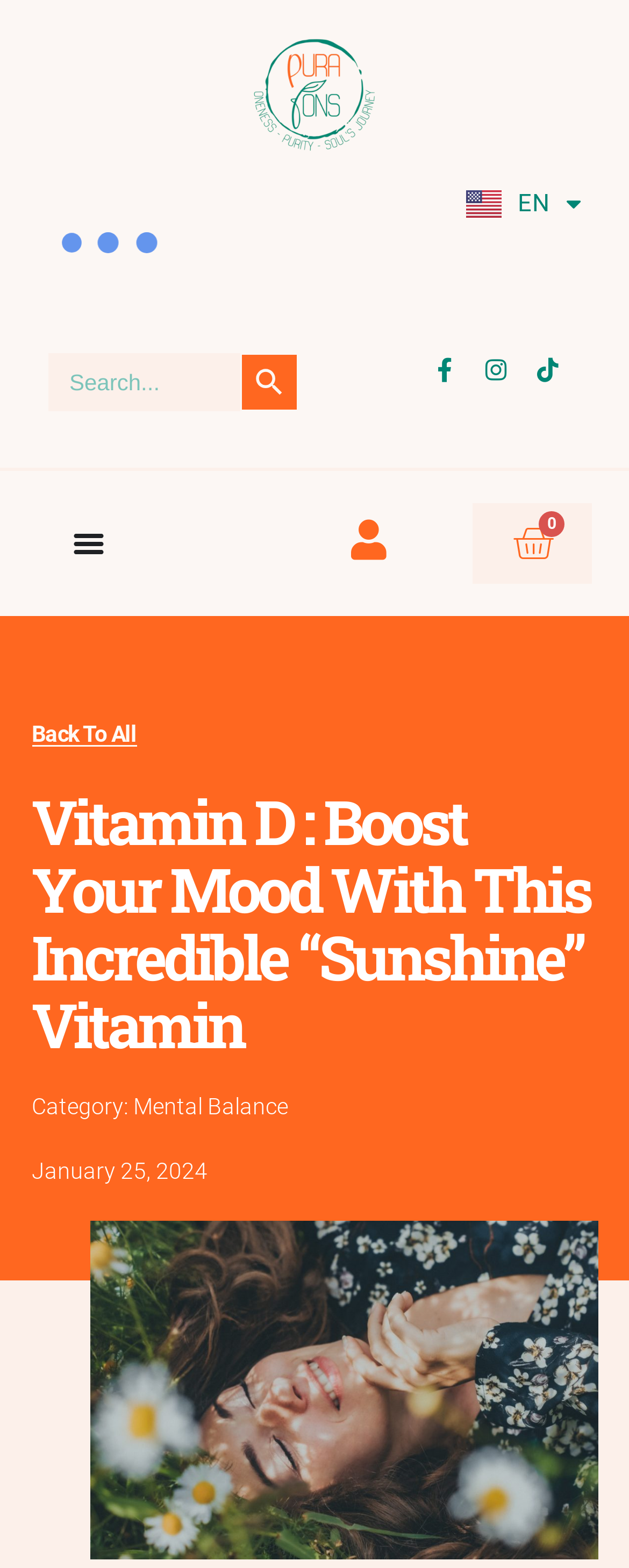Answer the following inquiry with a single word or phrase:
What is the category of the article?

Mental Balance